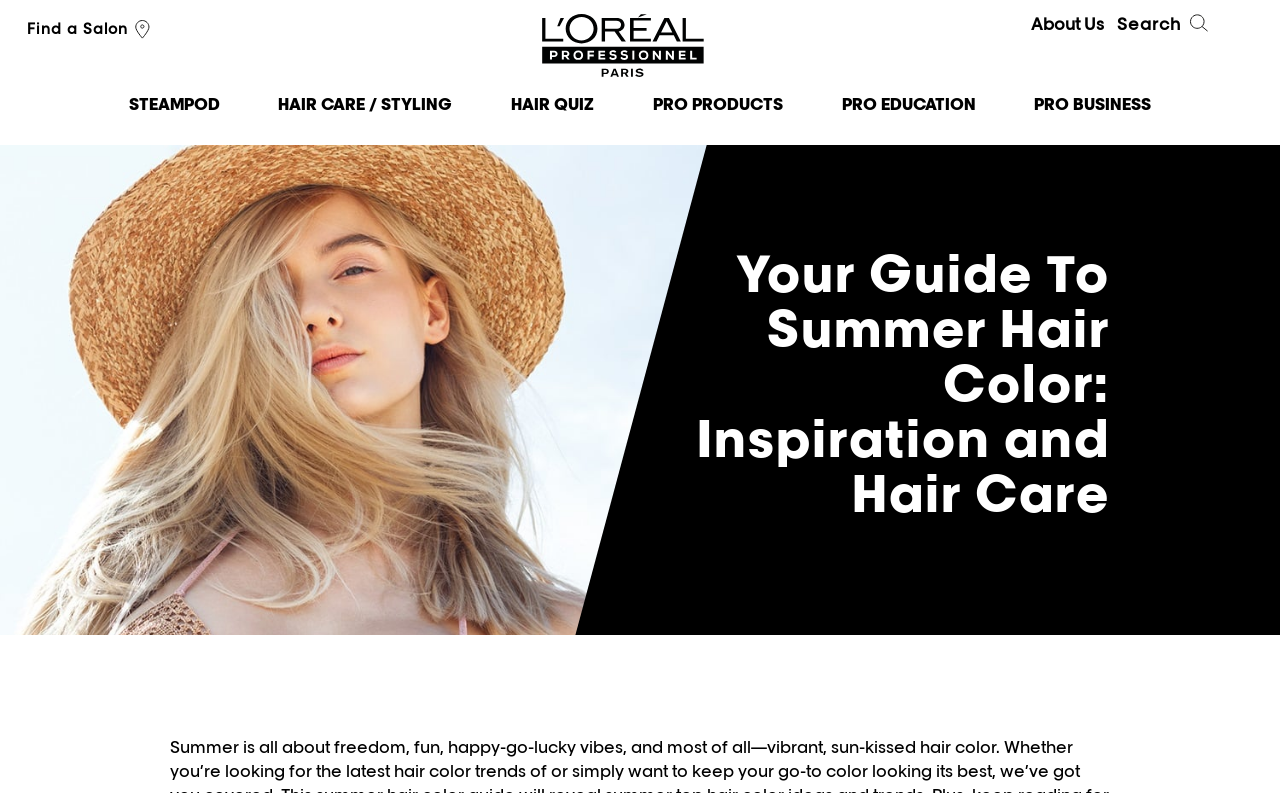Provide a comprehensive caption for the webpage.

The webpage is a guide to summer hair color, specifically focused on providing inspiration and hair care tips. At the top left corner, there is a link to "Find a Salon" and a link to the L'Oréal Professionnel brand. On the top right corner, there are links to "About Us" and "Search". 

Below these links, there is a horizontal menu with six options: STEAMPOD, HAIR CARE / STYLING, HAIR QUIZ, PROFESSIONALS PRO PRODUCTS, PROFESSIONALS PRO EDUCATION, and PROFESSIONALS PRO BUSINESS. These options are evenly spaced and take up the full width of the page.

The main content of the page is headed by a title "Your Guide To Summer Hair Color: Inspiration and Hair Care", which is centered and takes up most of the page's width. This title is likely the main topic of the webpage, which explores summer 2022's biggest hair color trends and provides new hair color ideas and tips for maintaining vibrant summer hair color.